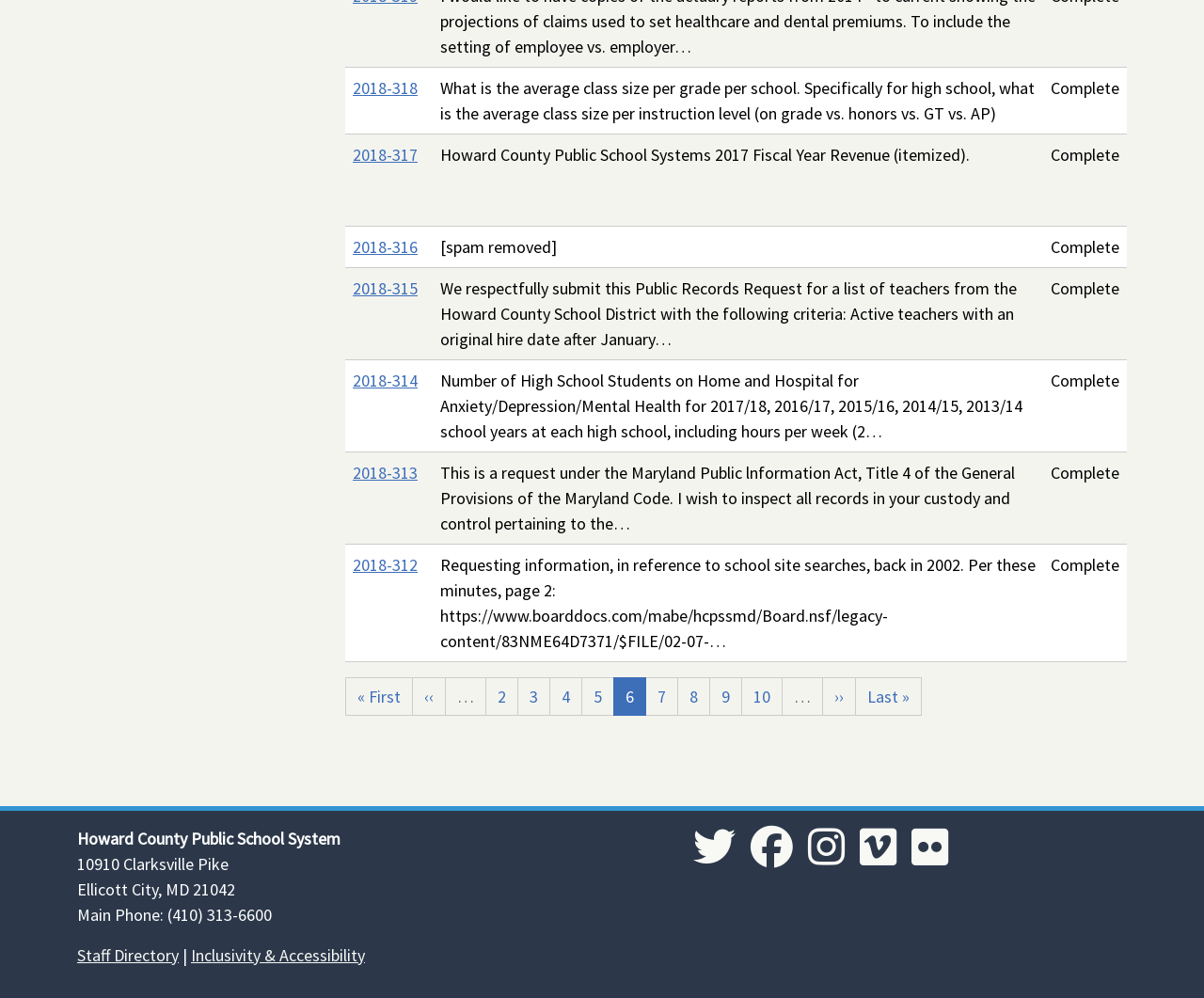Pinpoint the bounding box coordinates of the clickable area needed to execute the instruction: "Click on ABOUT US". The coordinates should be specified as four float numbers between 0 and 1, i.e., [left, top, right, bottom].

None